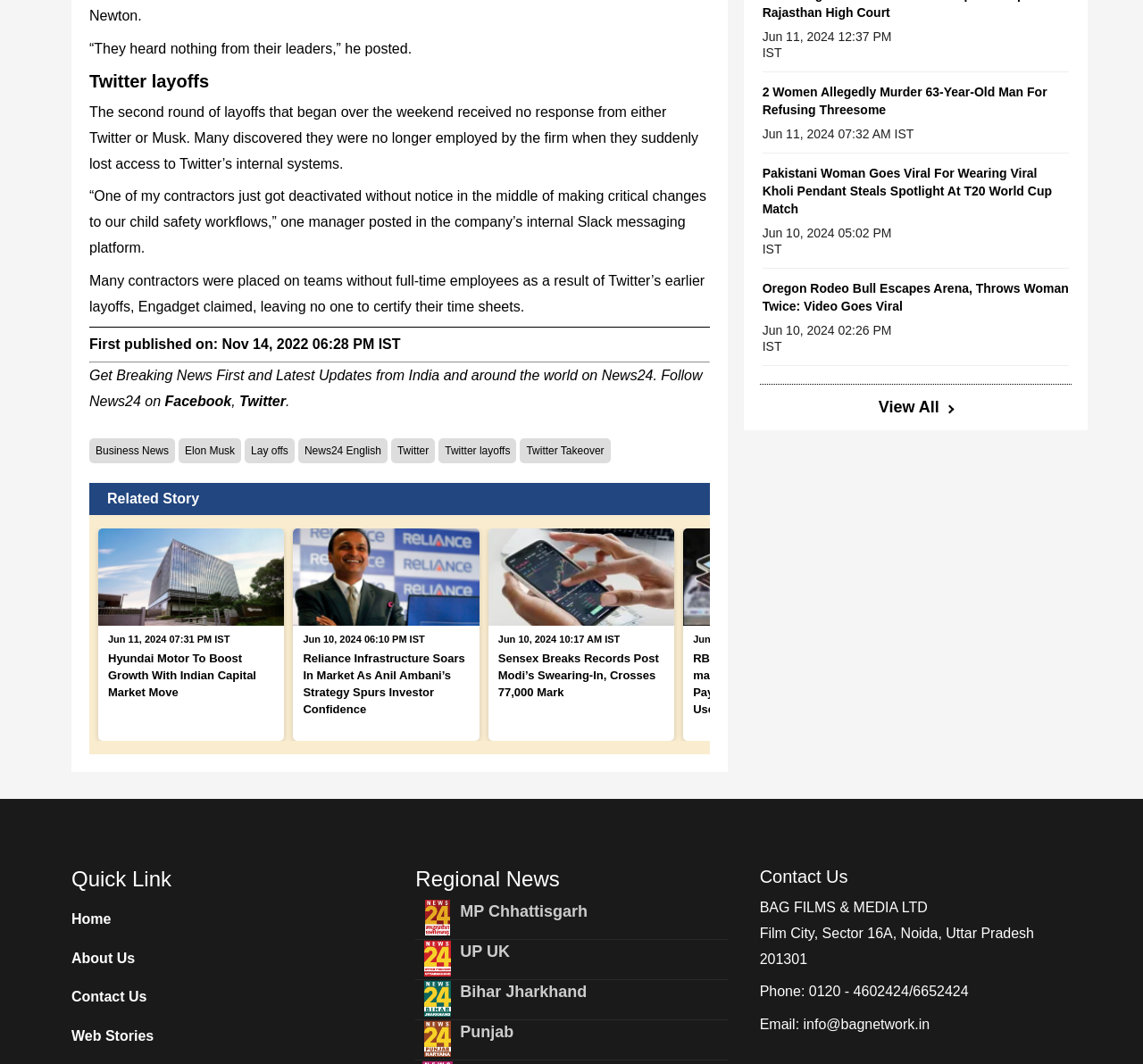Locate the bounding box coordinates of the clickable part needed for the task: "Read Twitter layoffs news".

[0.078, 0.065, 0.621, 0.087]